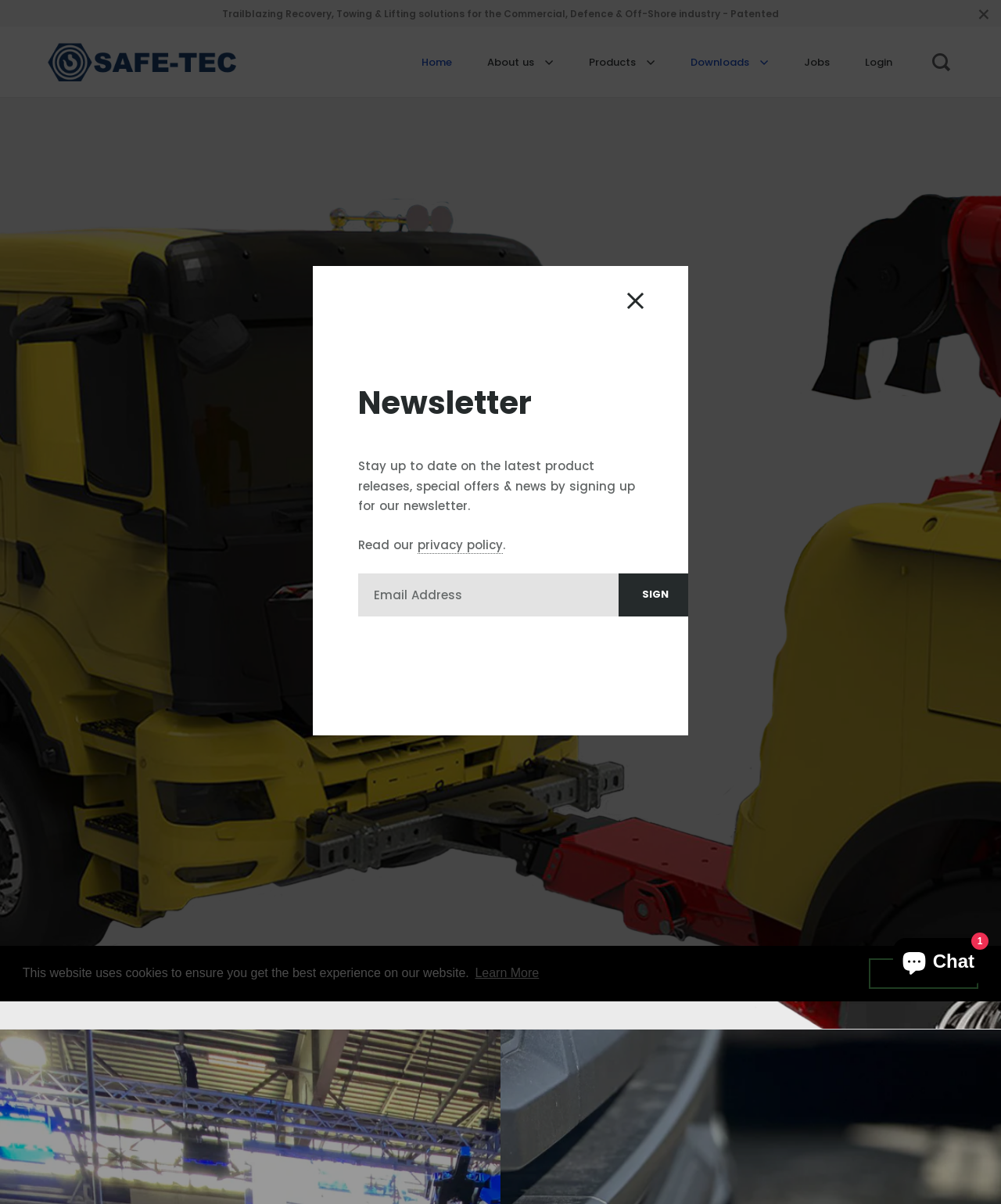Provide the bounding box coordinates for the area that should be clicked to complete the instruction: "Click the 'SIGN UP' button".

[0.618, 0.476, 0.691, 0.512]